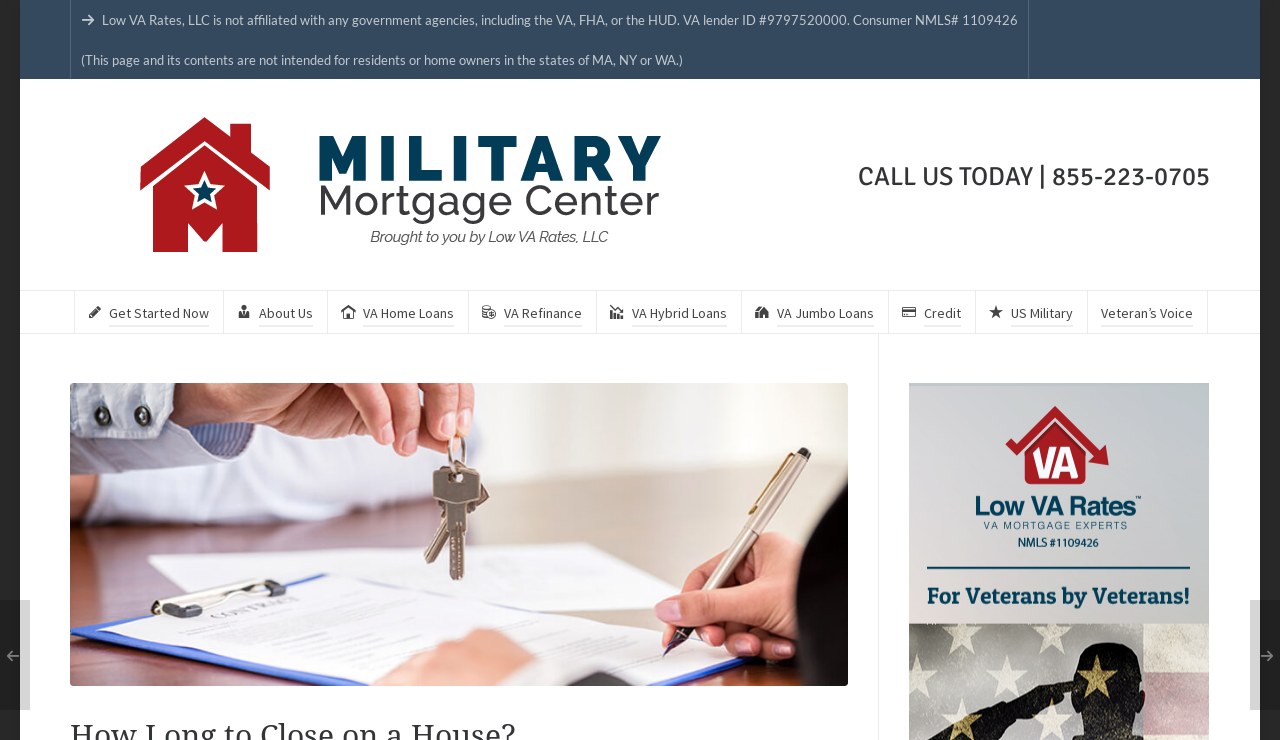Determine the coordinates of the bounding box for the clickable area needed to execute this instruction: "Call the phone number".

[0.67, 0.222, 0.945, 0.257]